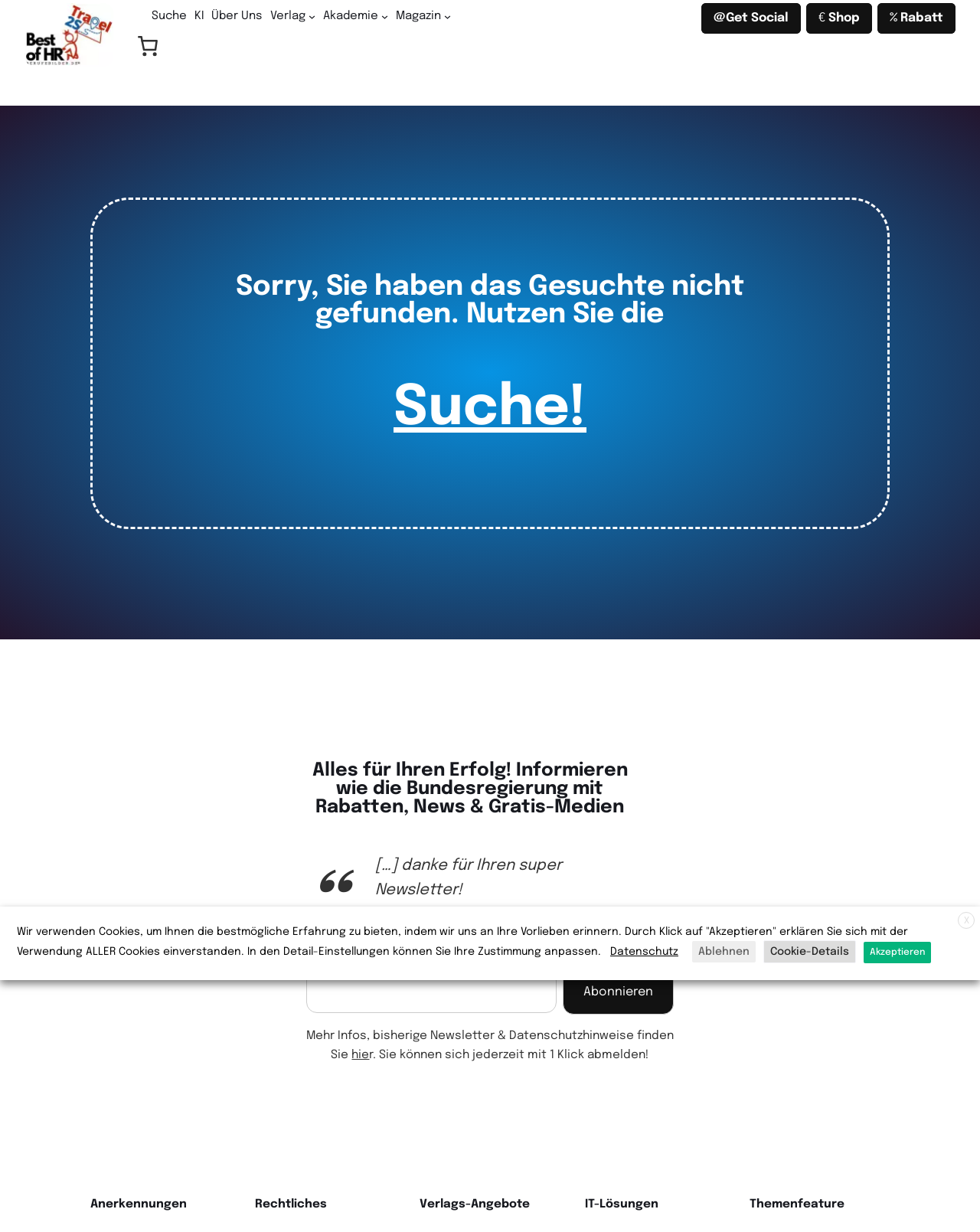Identify the bounding box coordinates for the element you need to click to achieve the following task: "Click the Abonnieren button". Provide the bounding box coordinates as four float numbers between 0 and 1, in the form [left, top, right, bottom].

[0.574, 0.788, 0.688, 0.824]